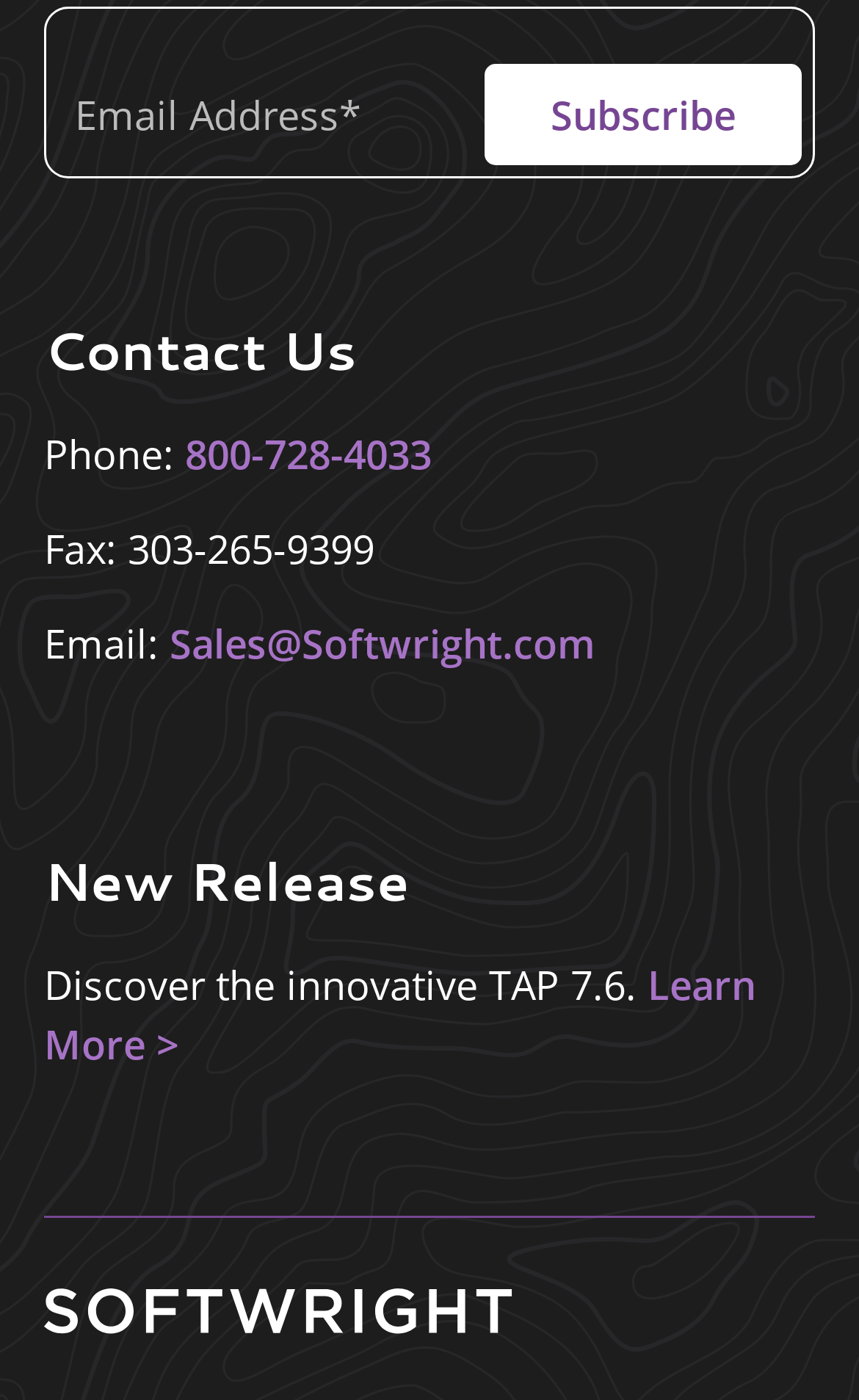From the element description name="input_1" placeholder="Email Address*", predict the bounding box coordinates of the UI element. The coordinates must be specified in the format (top-left x, top-left y, bottom-right x, bottom-right y) and should be within the 0 to 1 range.

[0.067, 0.053, 0.564, 0.109]